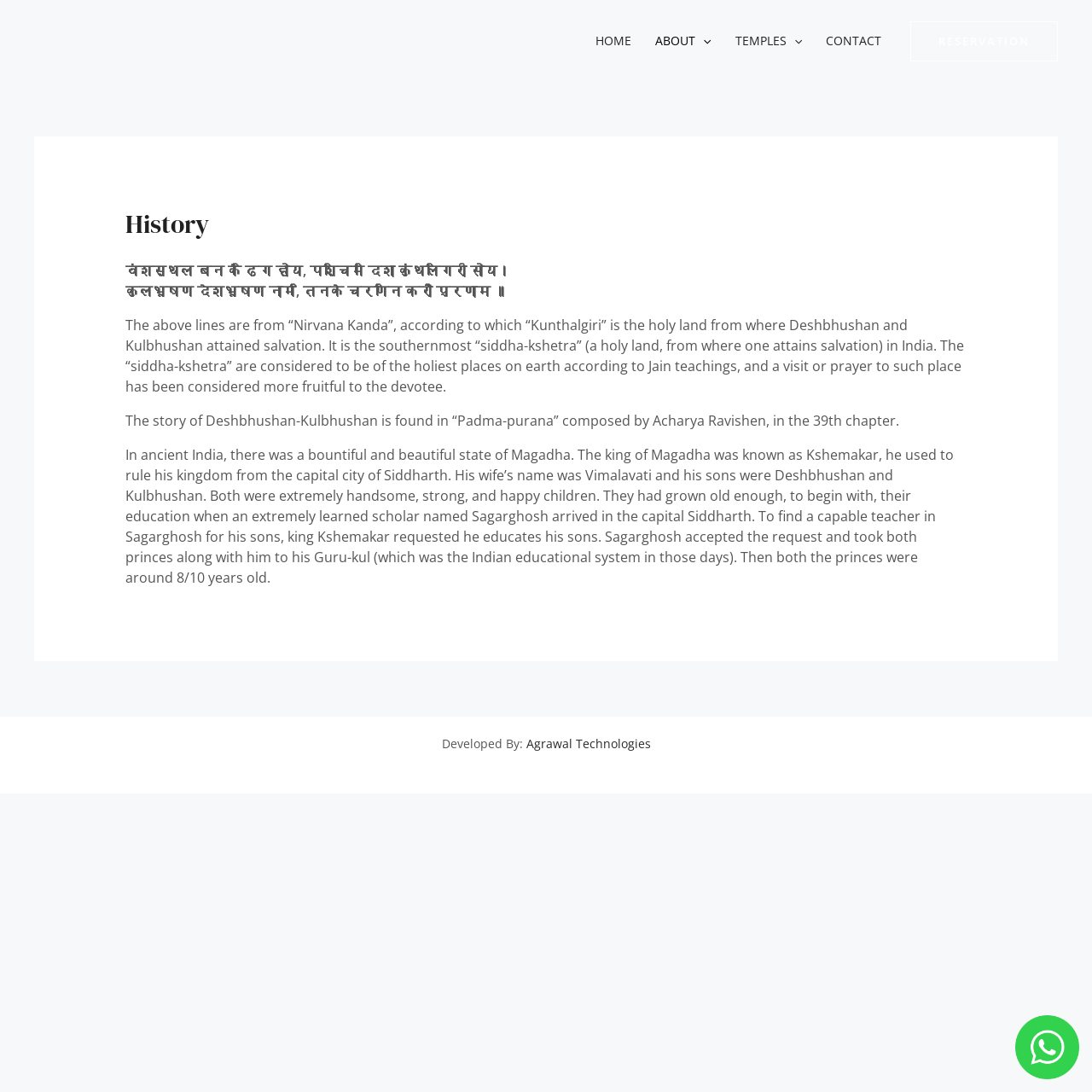Can you specify the bounding box coordinates of the area that needs to be clicked to fulfill the following instruction: "Visit the CONTACT page"?

[0.745, 0.0, 0.818, 0.075]